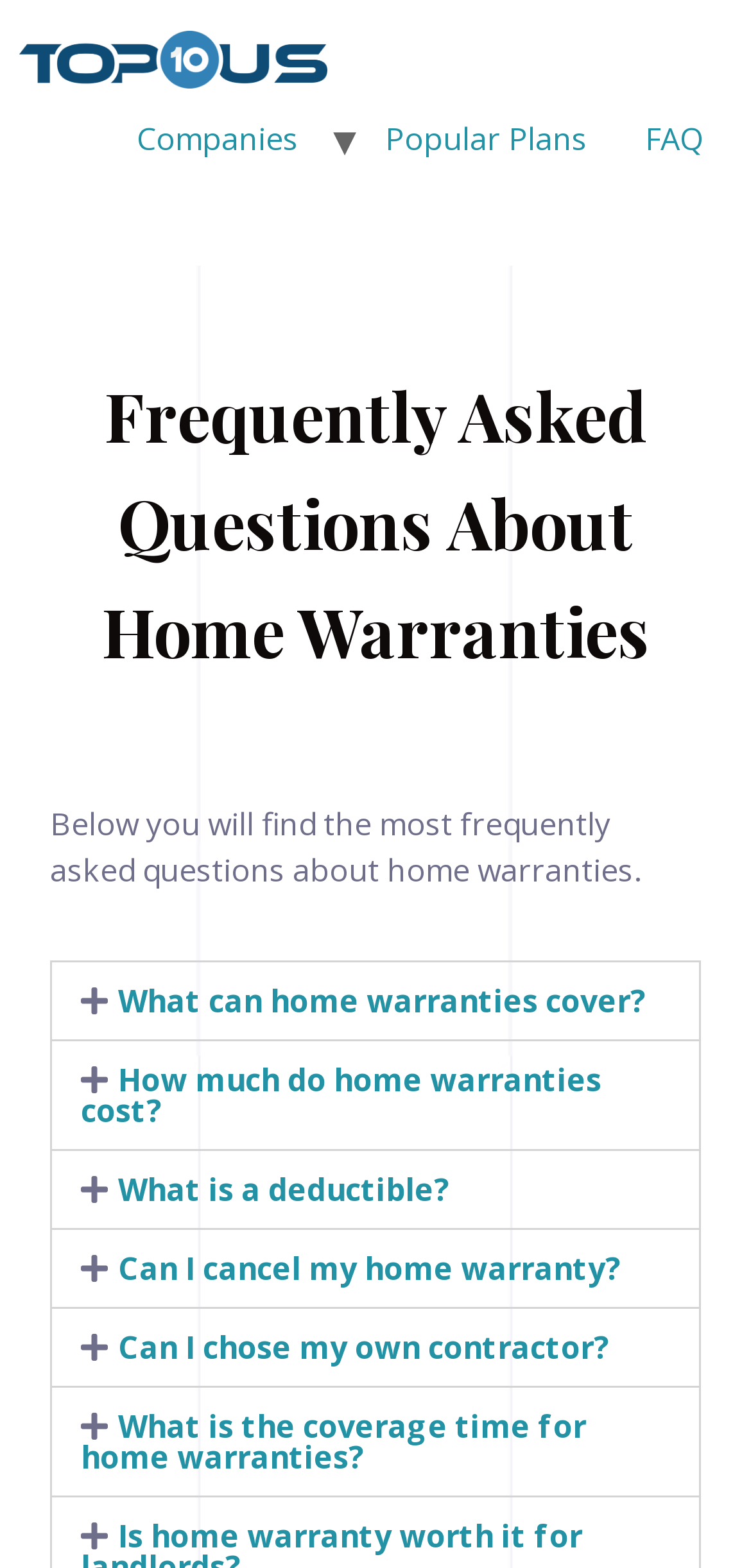Could you specify the bounding box coordinates for the clickable section to complete the following instruction: "Leave a comment"?

None